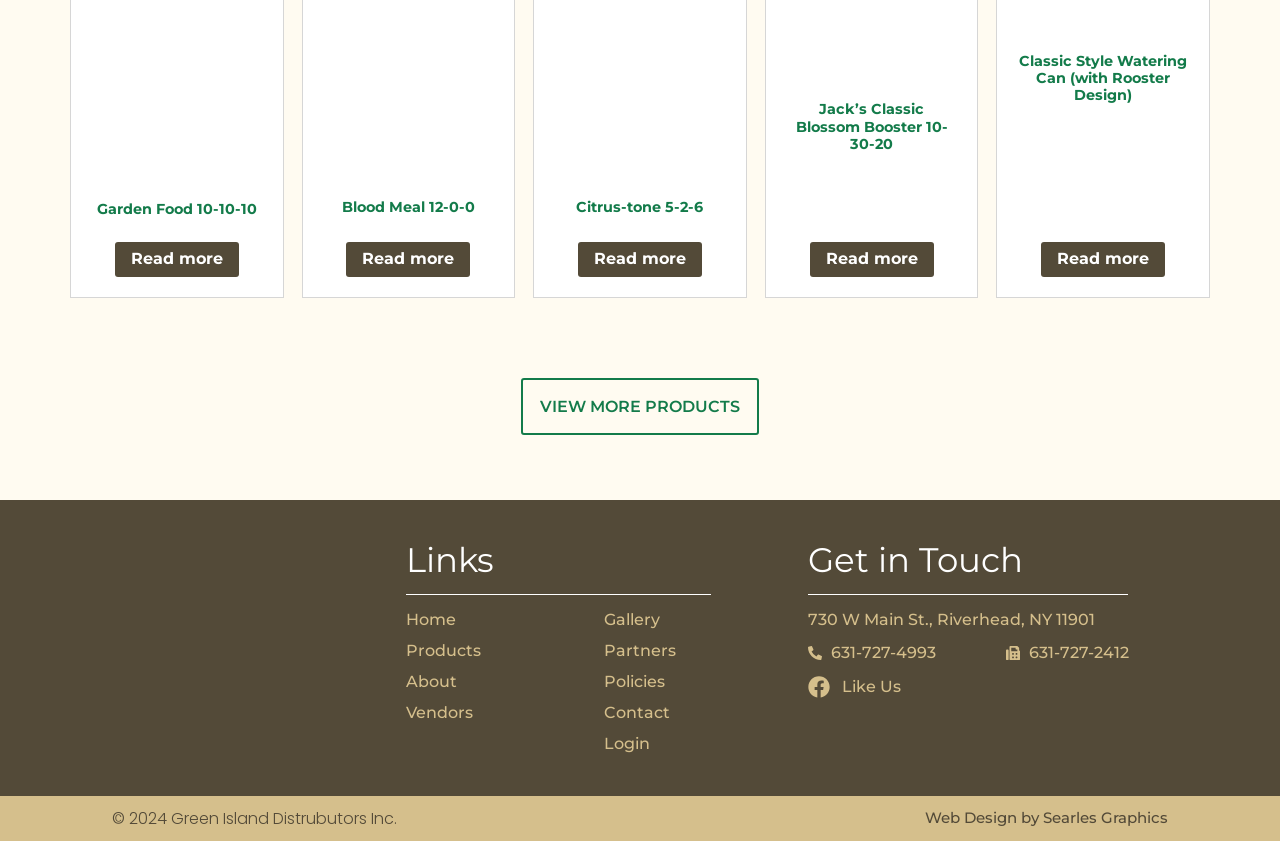Locate the bounding box coordinates of the area that needs to be clicked to fulfill the following instruction: "View more products". The coordinates should be in the format of four float numbers between 0 and 1, namely [left, top, right, bottom].

[0.407, 0.45, 0.593, 0.518]